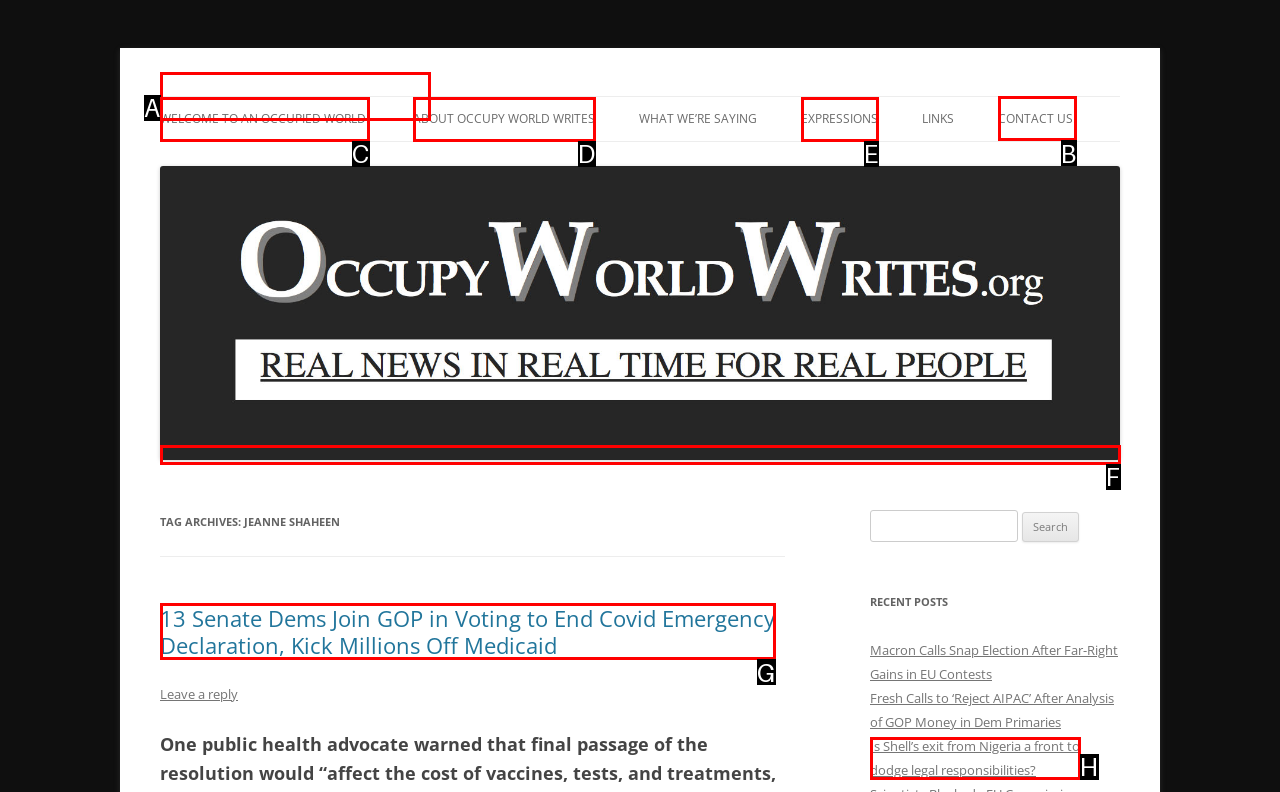Identify the letter of the UI element needed to carry out the task: Click on the 'CONTACT US!' link
Reply with the letter of the chosen option.

B